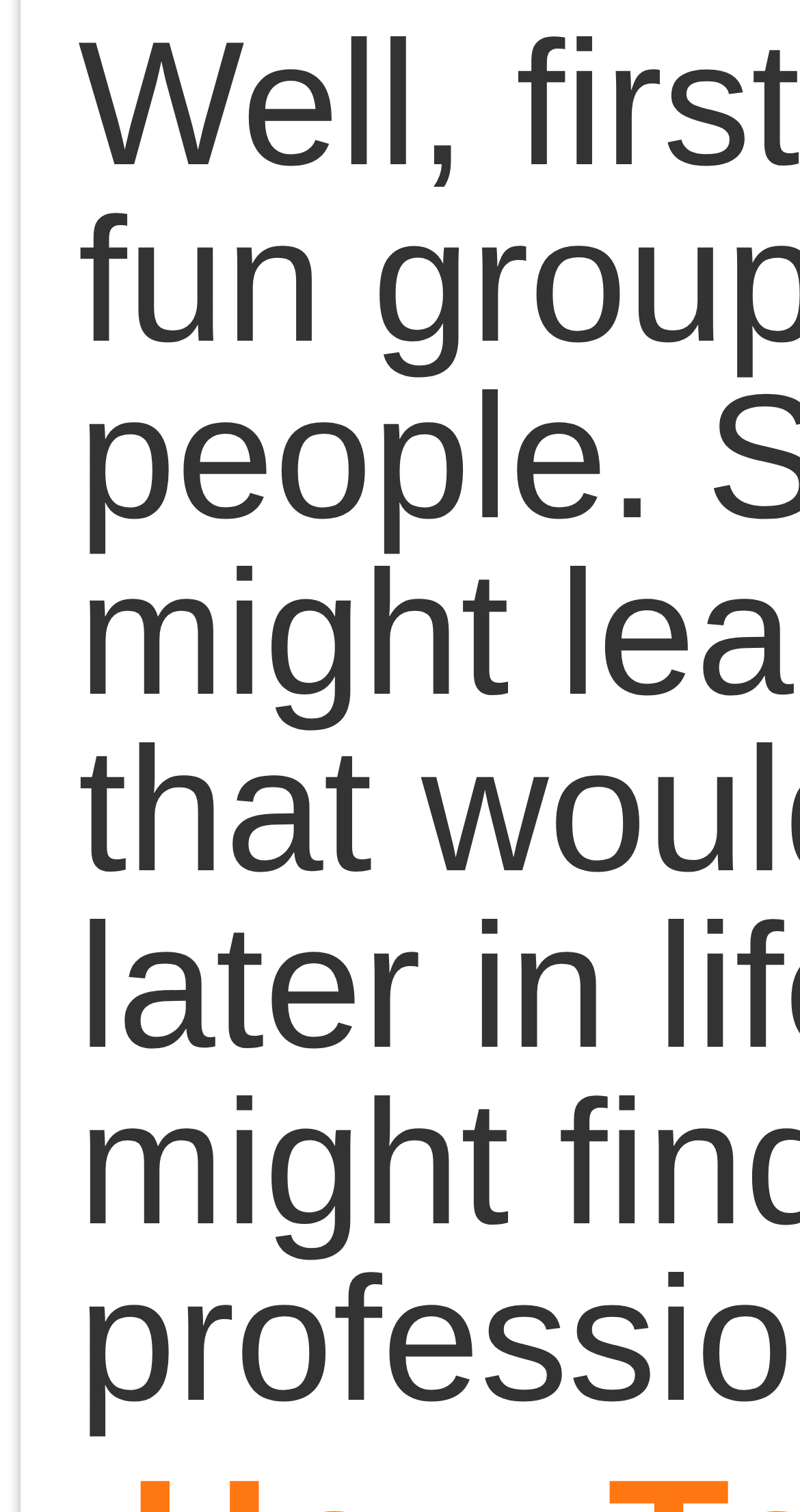Highlight the bounding box coordinates of the region I should click on to meet the following instruction: "Read bylaws and code of conduct".

[0.046, 0.477, 0.466, 0.535]